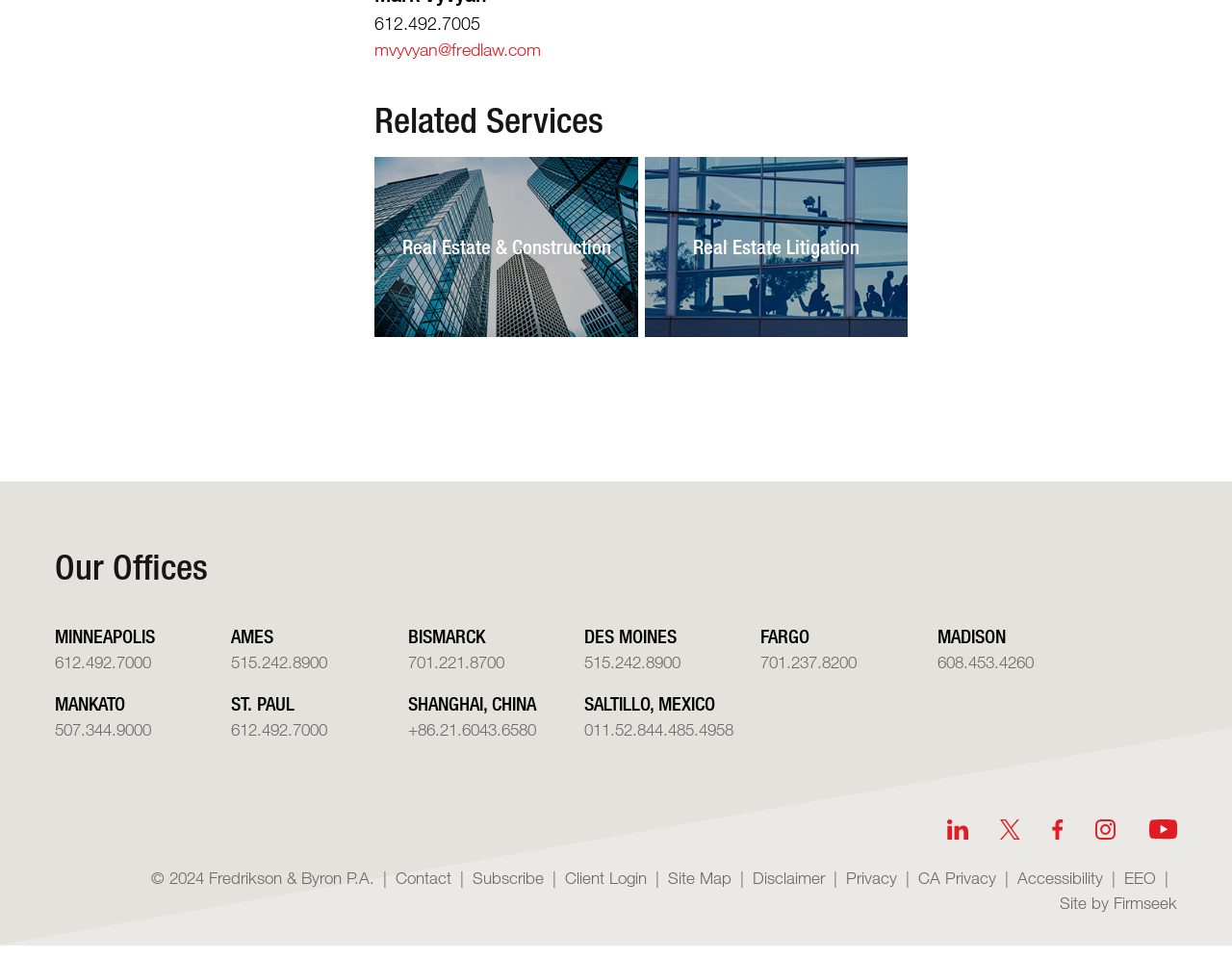How many offices does the company have?
Respond to the question with a single word or phrase according to the image.

11